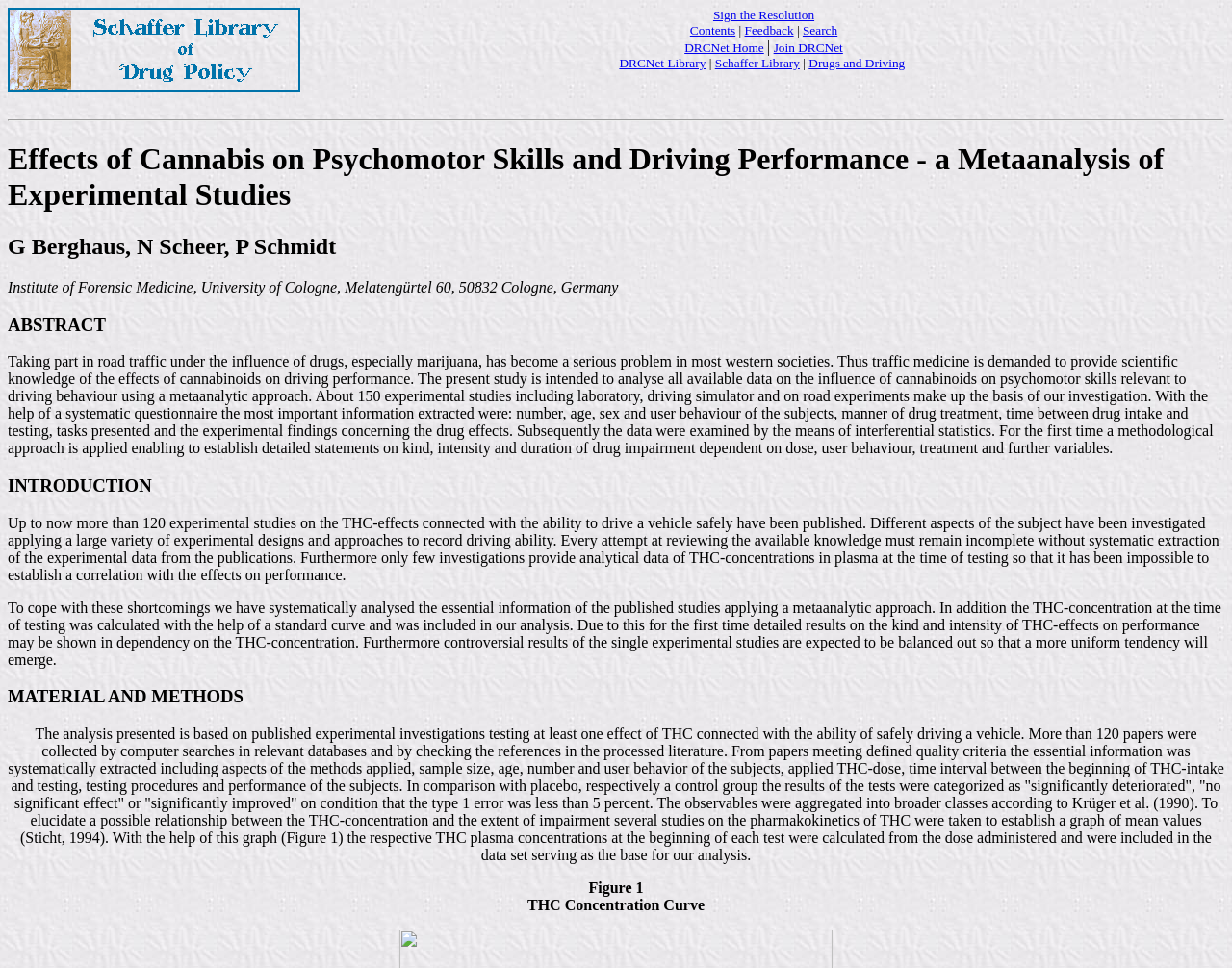Use the information in the screenshot to answer the question comprehensively: What is the purpose of the study mentioned in the abstract?

I read the abstract and found that the study is intended to analyse all available data on the influence of cannabinoids on psychomotor skills relevant to driving behaviour using a metaanalytic approach, so the purpose of the study is to analyse the effects of cannabinoids on psychomotor skills.